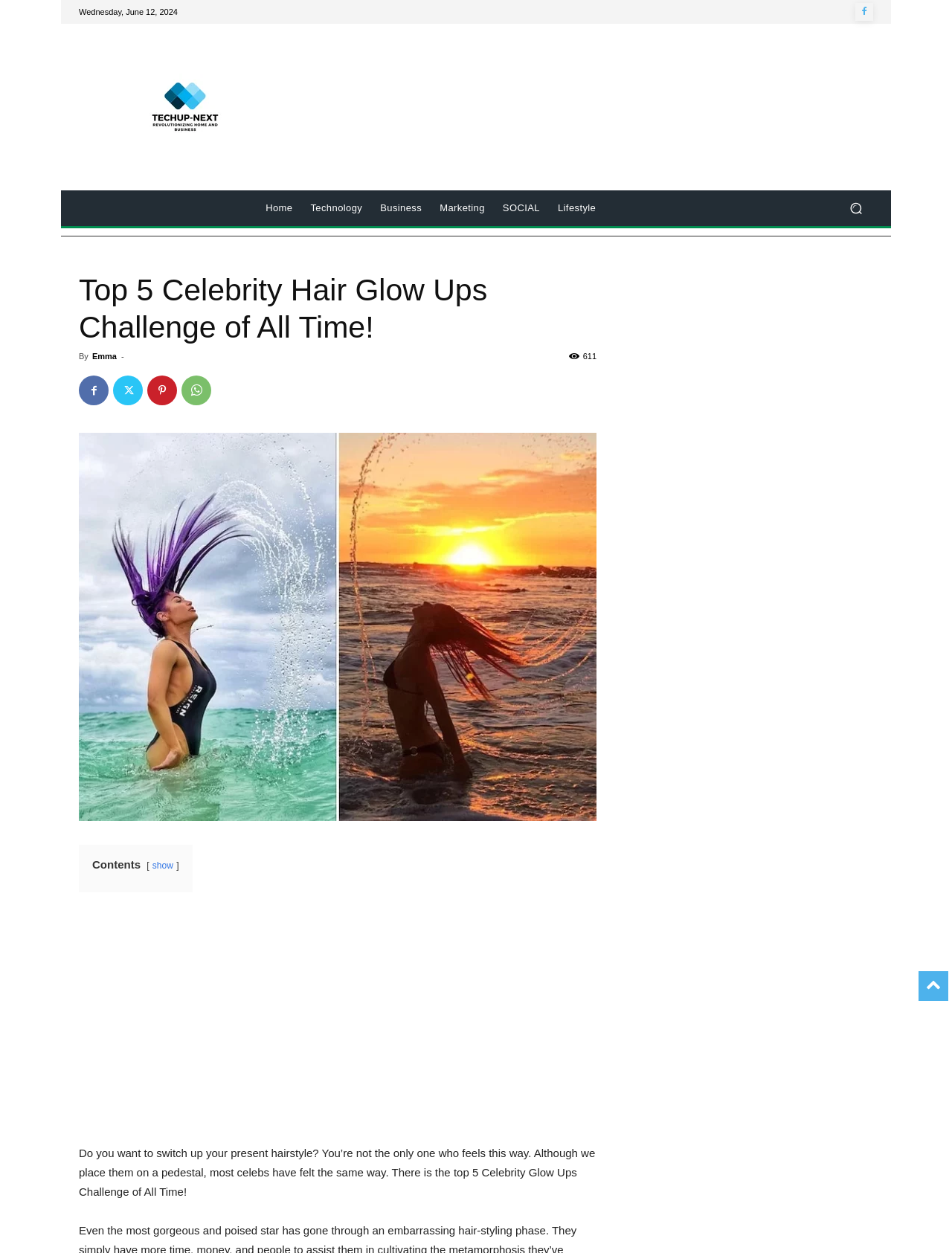Please identify the bounding box coordinates of the region to click in order to complete the task: "Search for something". The coordinates must be four float numbers between 0 and 1, specified as [left, top, right, bottom].

[0.881, 0.152, 0.917, 0.18]